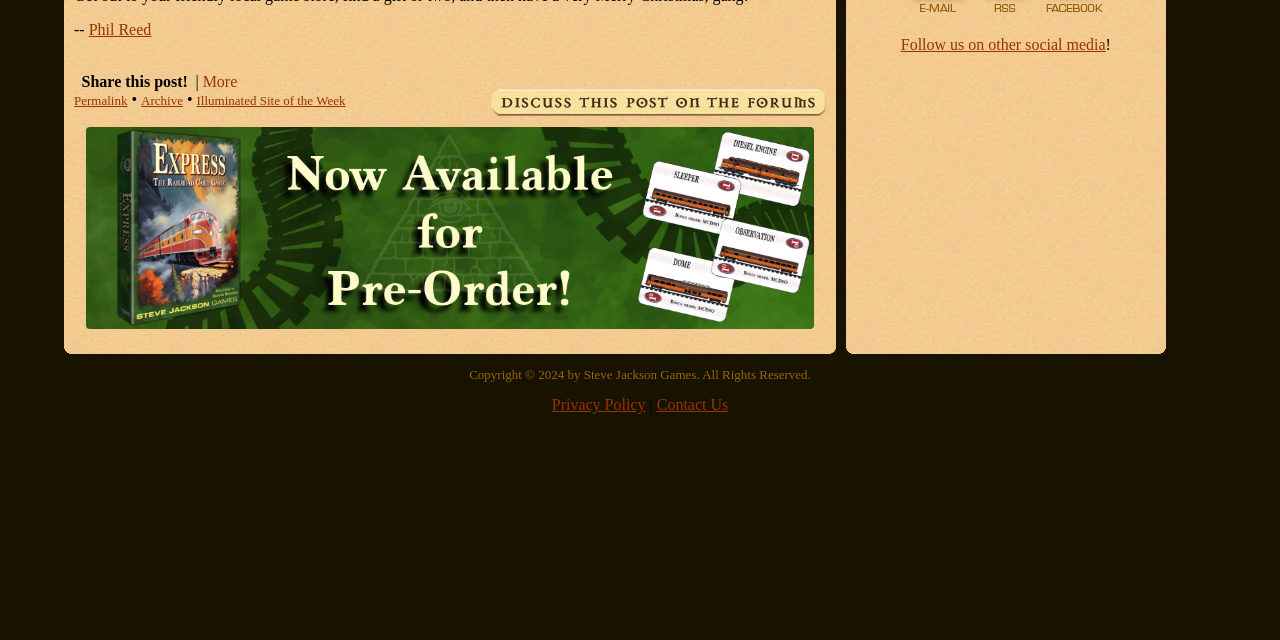Predict the bounding box of the UI element based on this description: "Illuminated Site of the Week".

[0.154, 0.145, 0.27, 0.168]